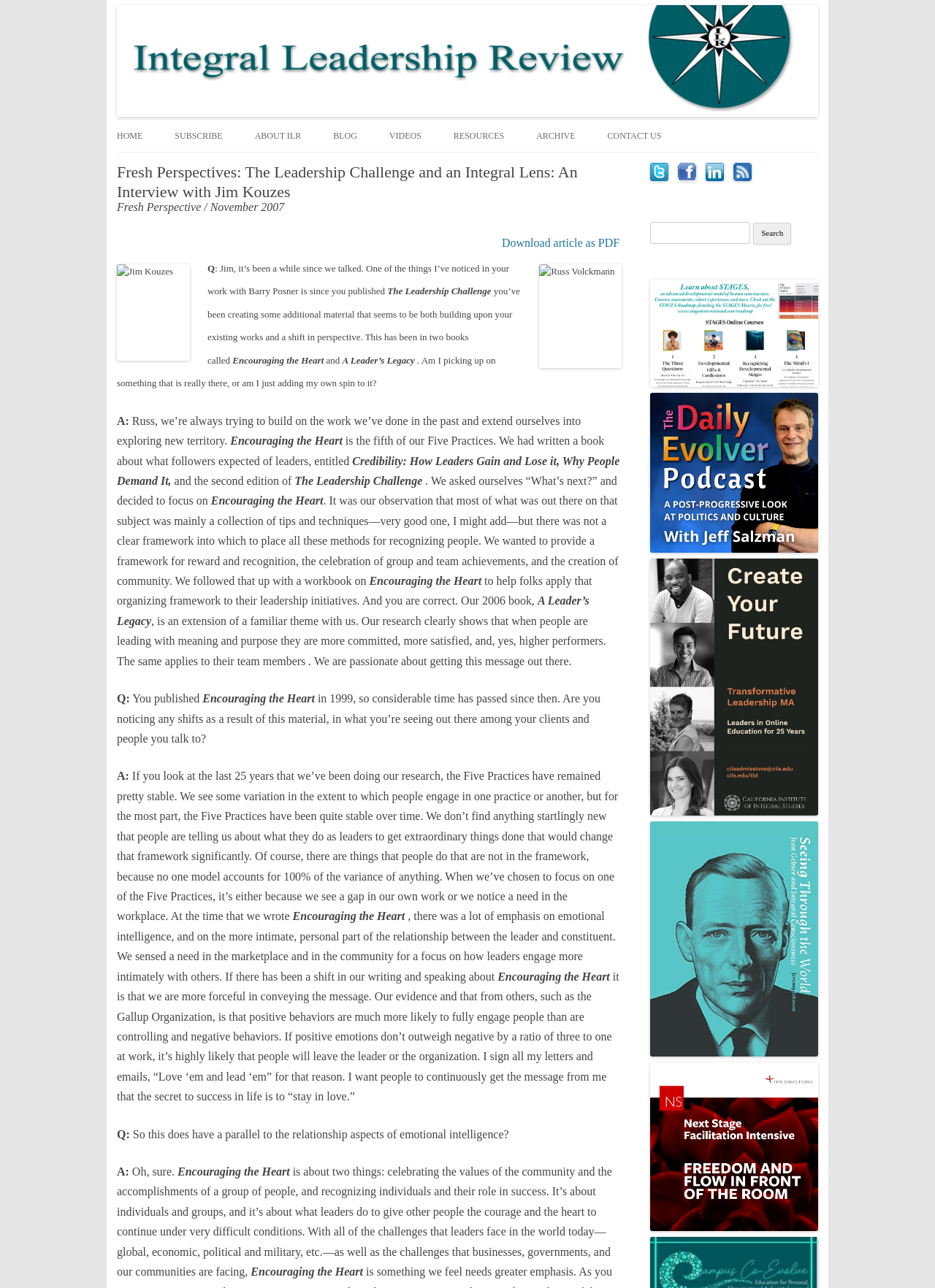Please find the bounding box coordinates of the section that needs to be clicked to achieve this instruction: "Read the 'Daily Evolver'".

[0.695, 0.422, 0.875, 0.431]